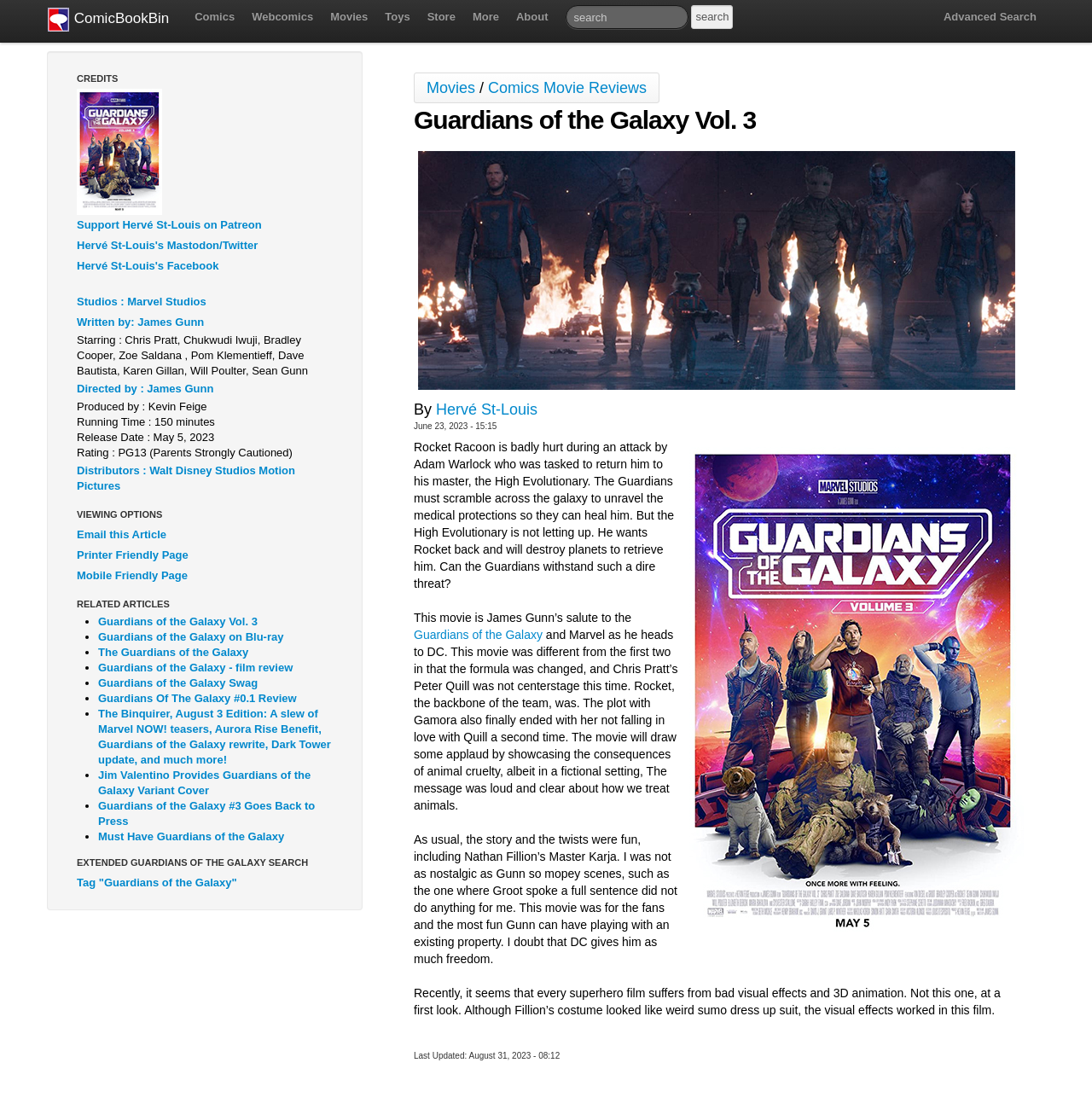Determine the bounding box coordinates of the section I need to click to execute the following instruction: "Visit the Comics page". Provide the coordinates as four float numbers between 0 and 1, i.e., [left, top, right, bottom].

[0.17, 0.0, 0.223, 0.031]